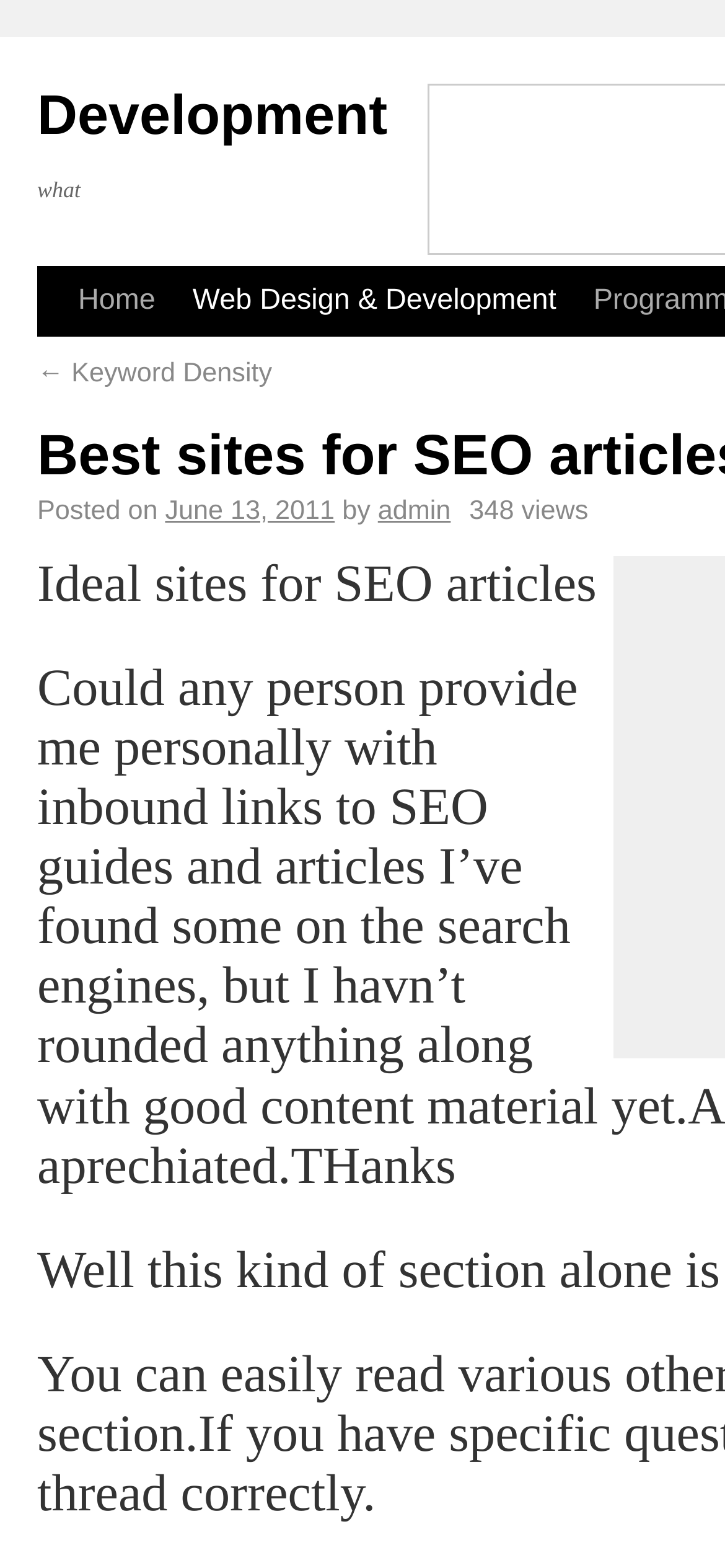How many views does the article have? Please answer the question using a single word or phrase based on the image.

348 views